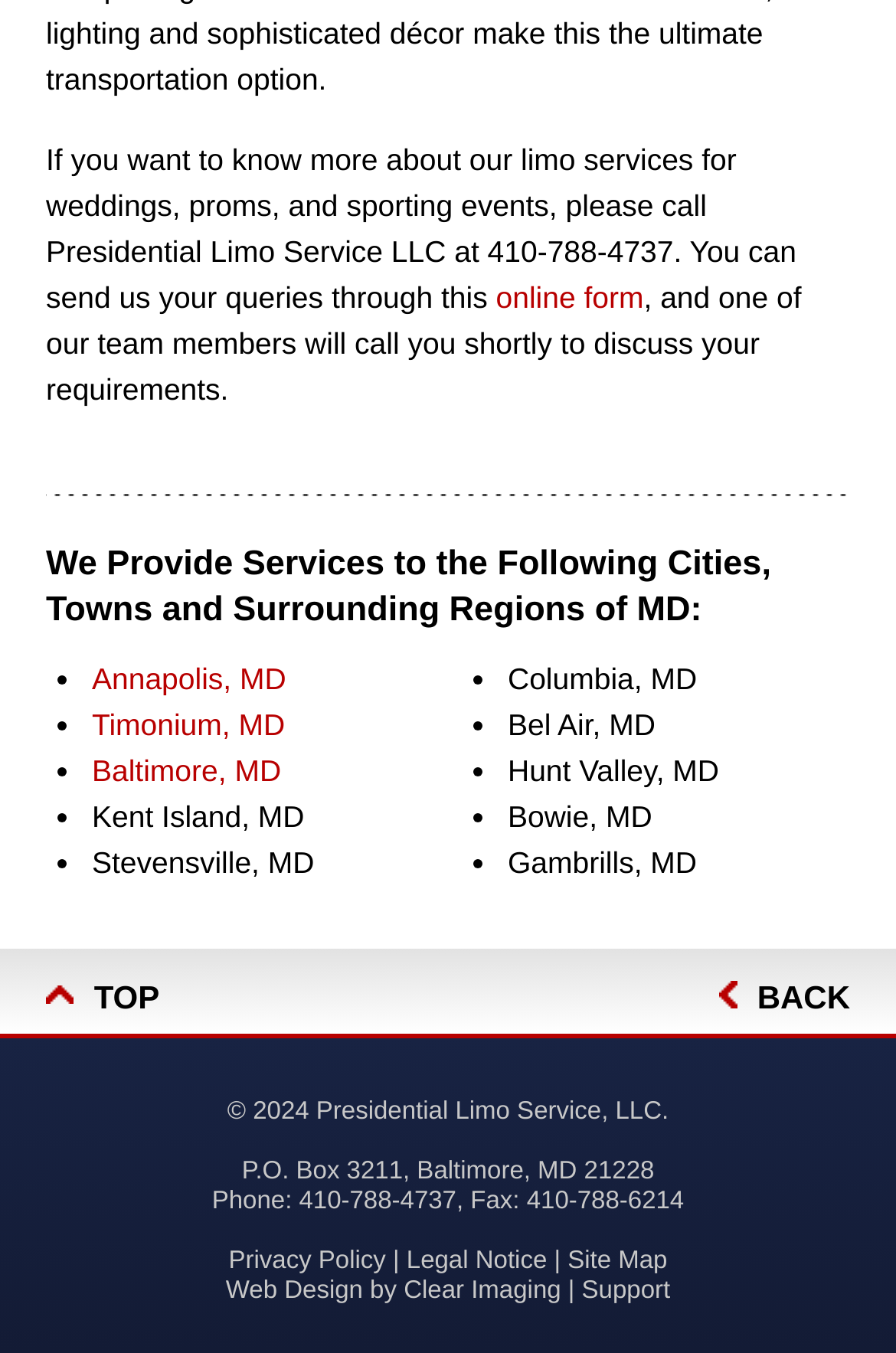Using the format (top-left x, top-left y, bottom-right x, bottom-right y), and given the element description, identify the bounding box coordinates within the screenshot: 410-788-4737

[0.334, 0.877, 0.509, 0.897]